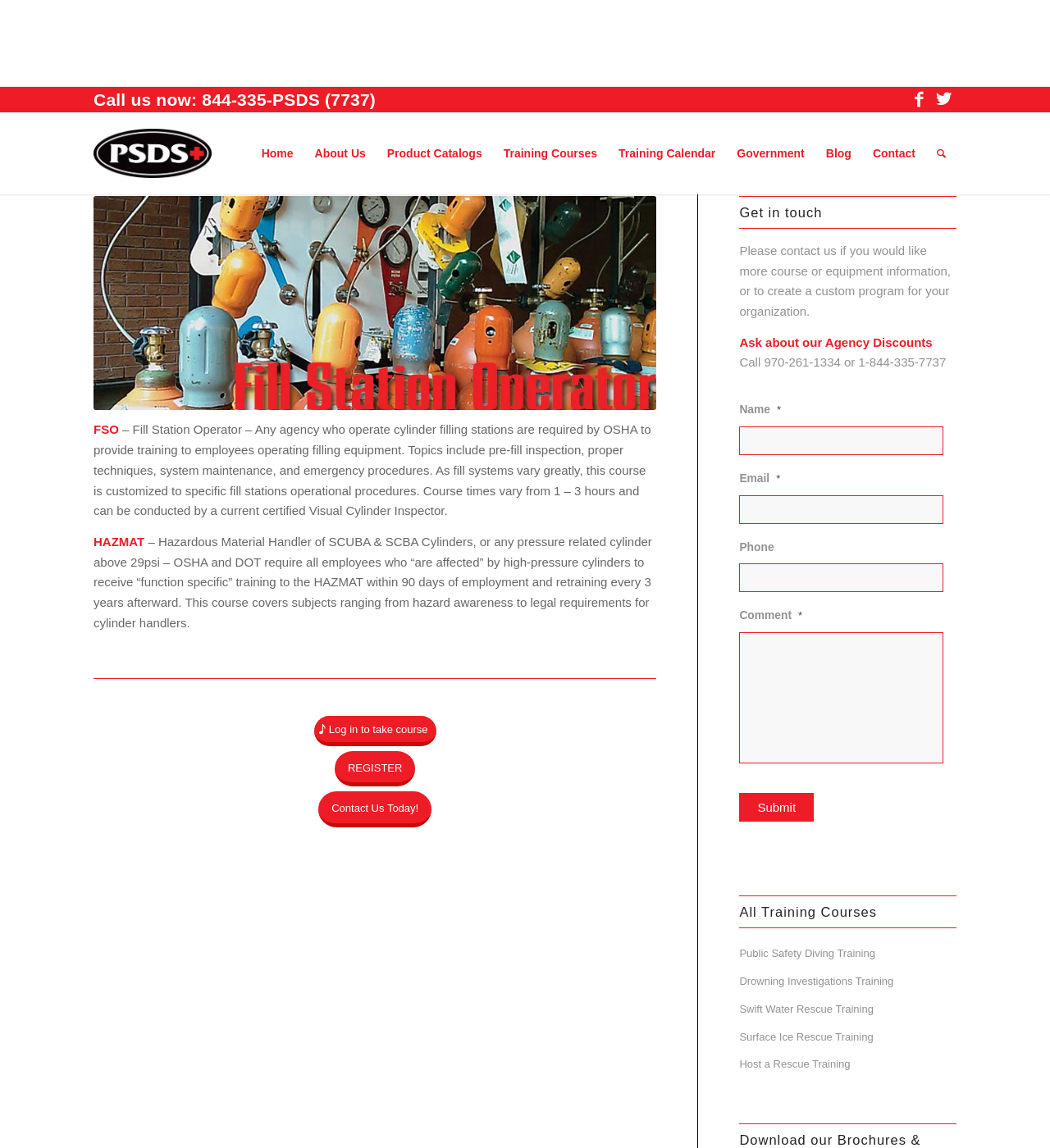Find the bounding box coordinates of the element I should click to carry out the following instruction: "Contact us today".

[0.303, 0.614, 0.411, 0.645]